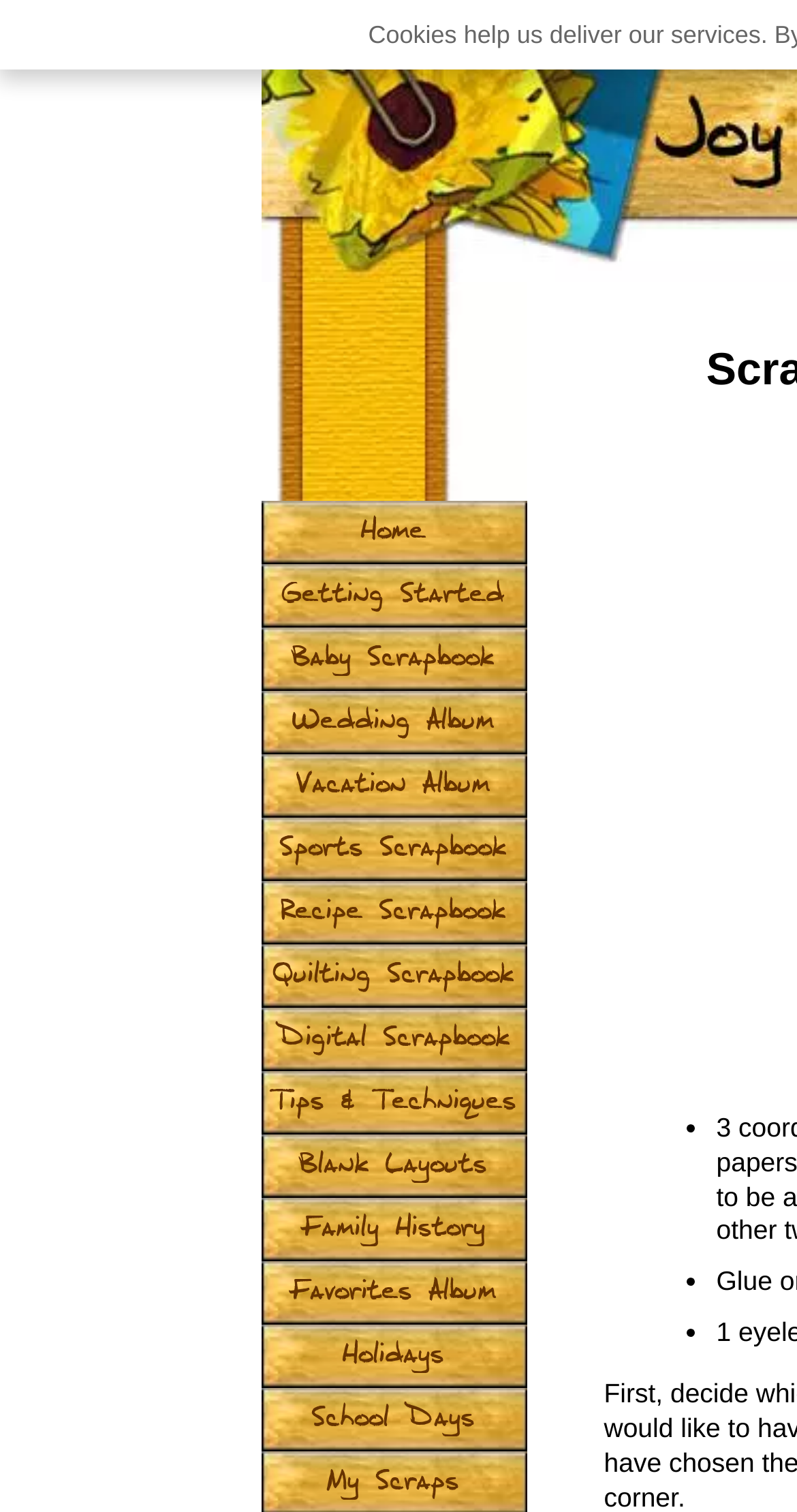Please locate the bounding box coordinates of the element's region that needs to be clicked to follow the instruction: "go to the 'Wedding Album' section". The bounding box coordinates should be provided as four float numbers between 0 and 1, i.e., [left, top, right, bottom].

[0.327, 0.457, 0.66, 0.499]